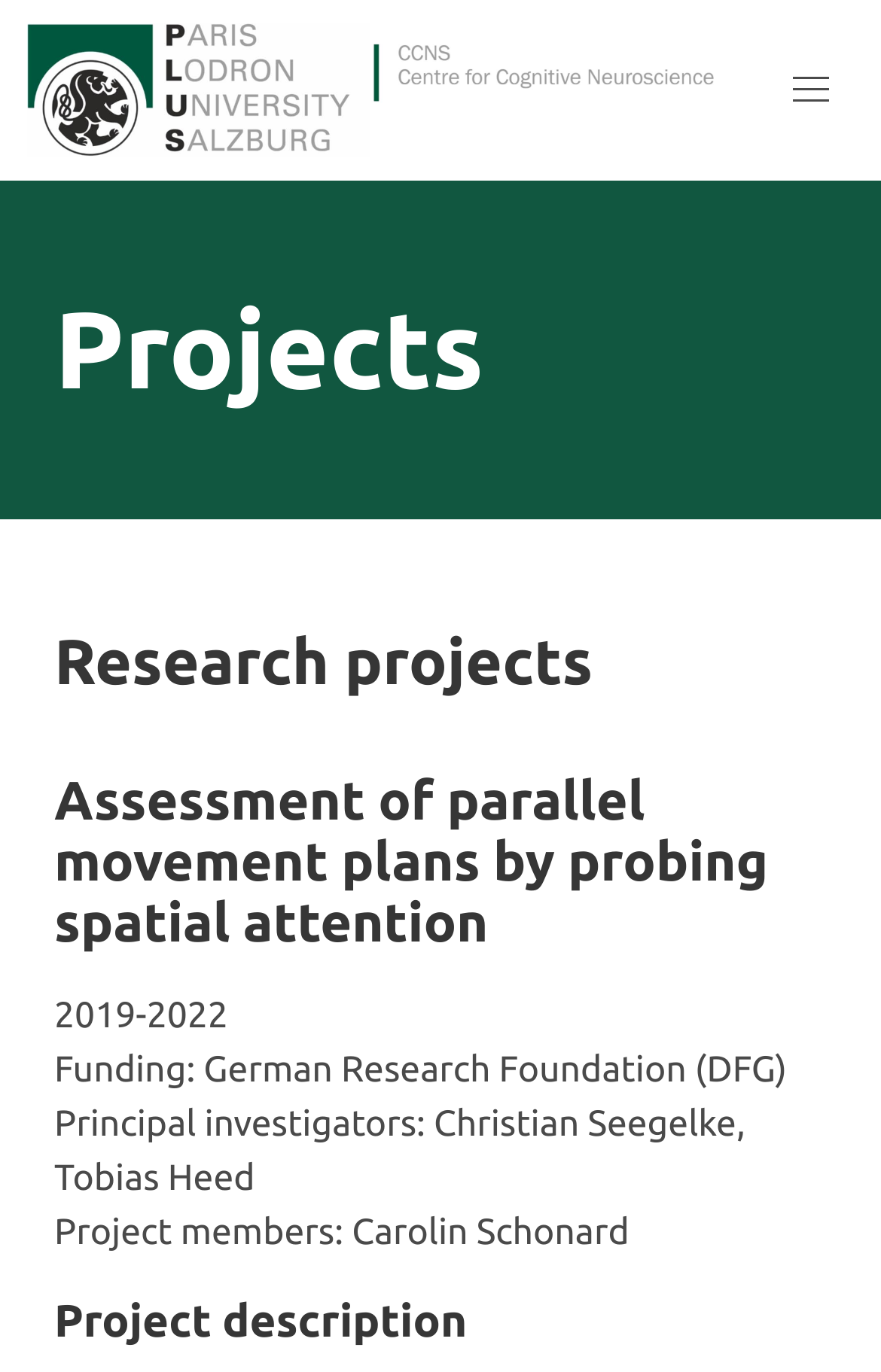Answer this question in one word or a short phrase: What is the vertical position of the 'Projects' text relative to the top of the page?

21.1%